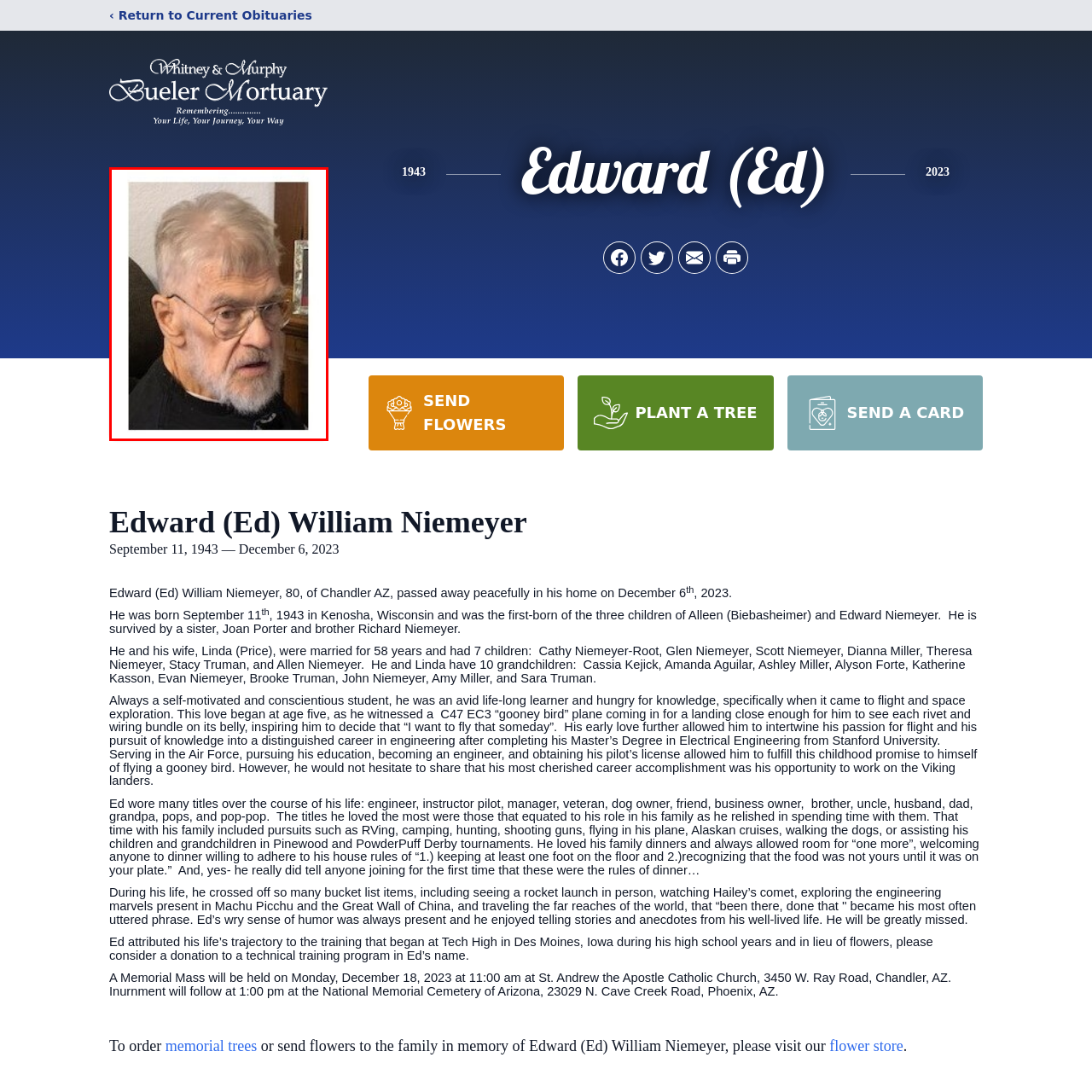Elaborate on the image contained within the red outline, providing as much detail as possible.

This image features Edward (Ed) William Niemeyer, whose obituary is highlighted on the webpage. Ed is depicted with a thoughtful expression, showcasing his distinct features such as light gray hair and glasses. The background is softly blurred, focusing attention on his warm demeanor. Ed's life spanned from September 11, 1943, to December 6, 2023, reflecting a rich tapestry of experiences, including a long and impactful journey as an engineer, veteran, and cherished family member. His profile photo serves as a tribute to his legacy, which included his passion for flight and space exploration, as well as his commitment to family and learning.